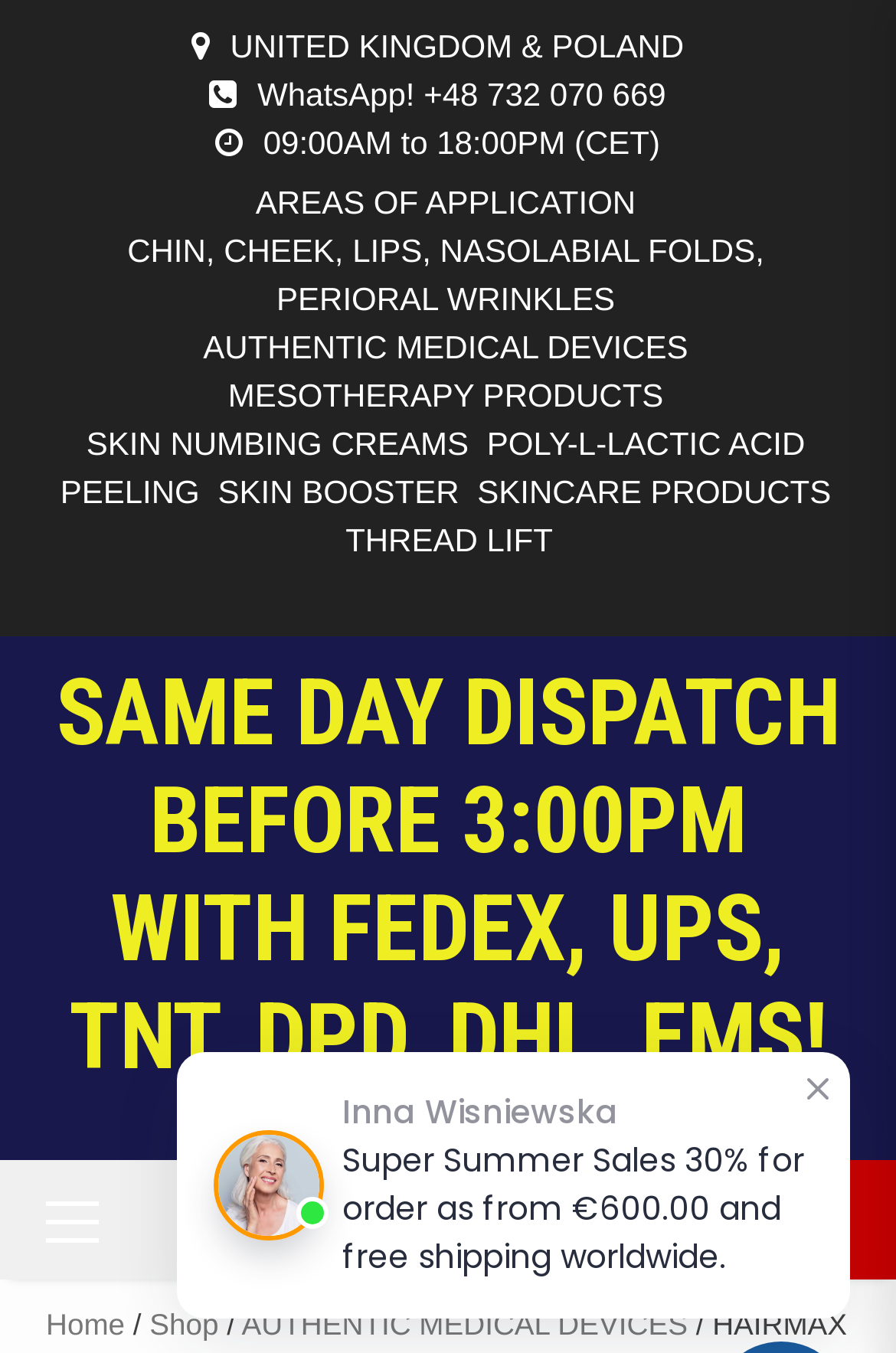What is the current total of the shopping cart?
Look at the image and respond with a one-word or short phrase answer.

€0.00